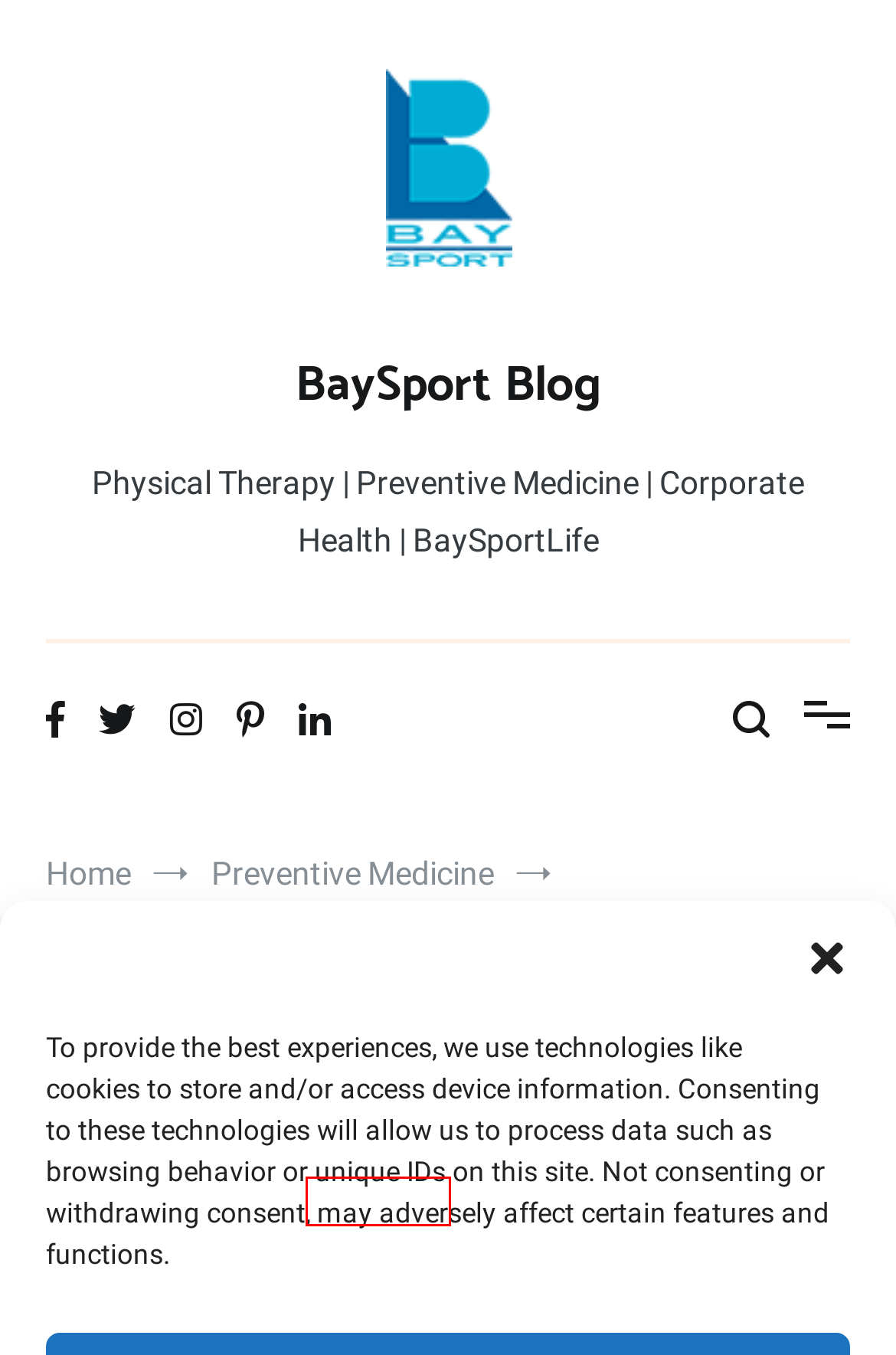Examine the screenshot of a webpage with a red rectangle bounding box. Select the most accurate webpage description that matches the new webpage after clicking the element within the bounding box. Here are the candidates:
A. wellness | BaySport Blog
B. Nutrition | BaySport Blog
C. Overall Health | BaySport Blog
D. Preventive Medicine | BaySport Blog
E. clean eating | BaySport Blog
F. Fitness | BaySport Blog
G. What is a Food Journal and Should I Start One? | BaySport Blog
H. General Health | BaySport Blog

B